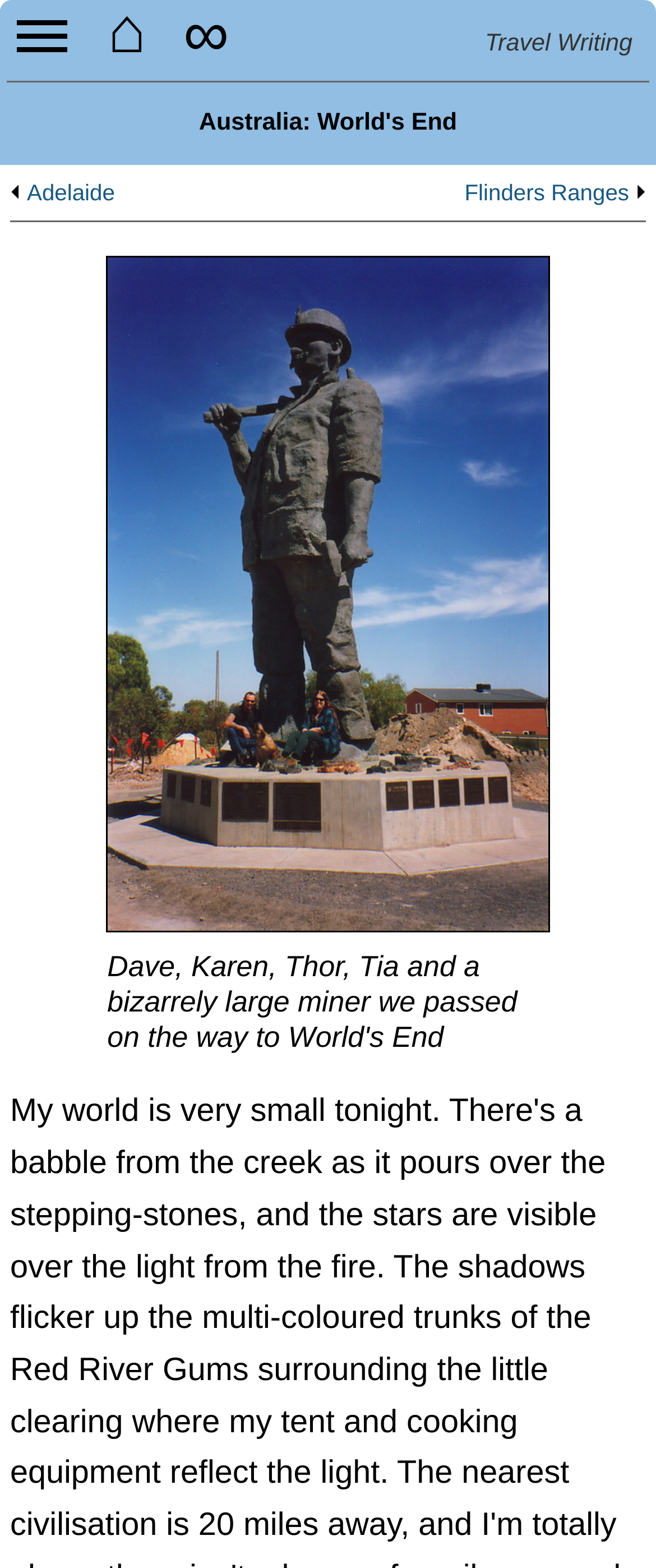Given the element description, predict the bounding box coordinates in the format (top-left x, top-left y, bottom-right x, bottom-right y), using floating point numbers between 0 and 1: Disclosure

None